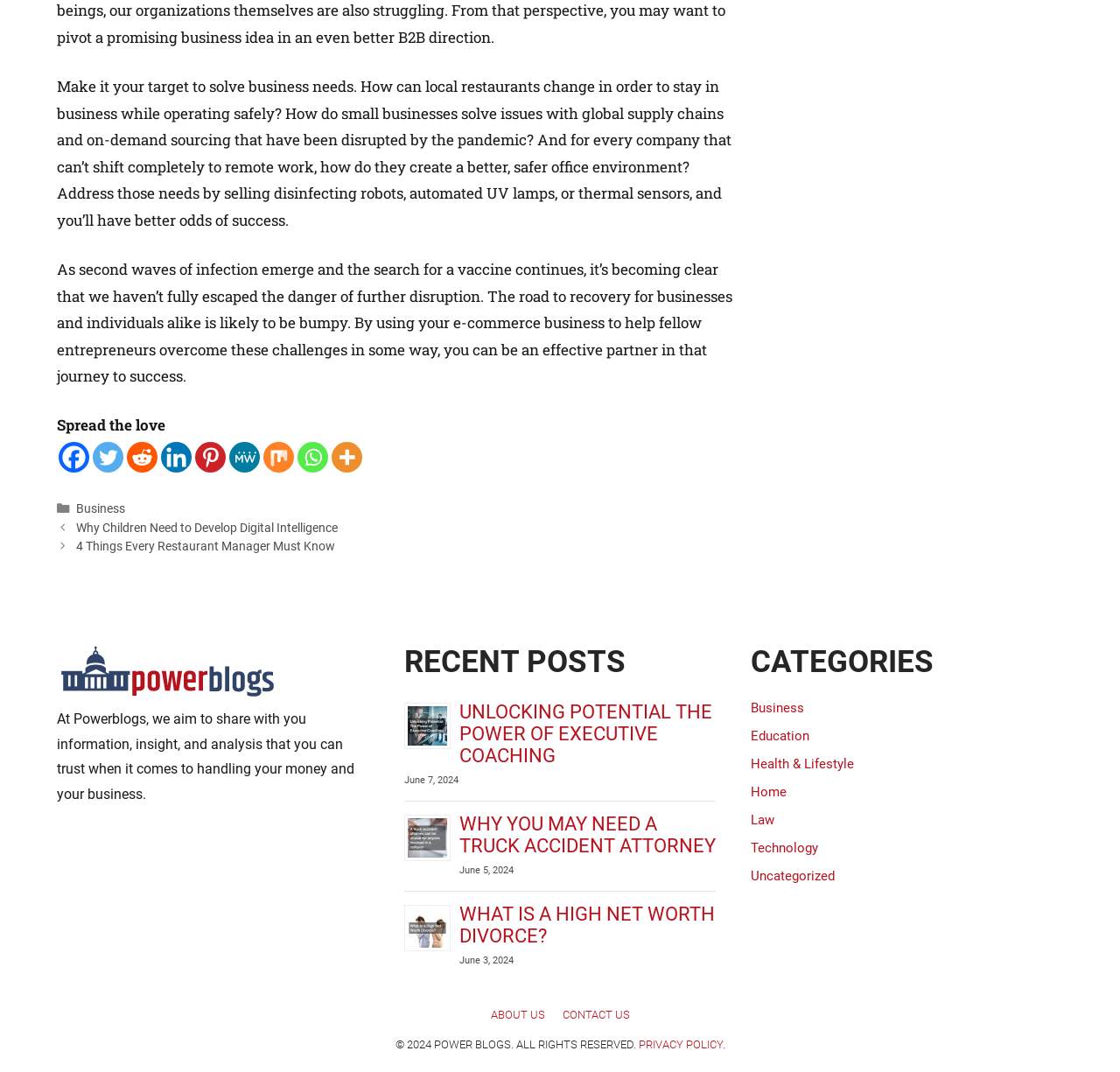Bounding box coordinates are given in the format (top-left x, top-left y, bottom-right x, bottom-right y). All values should be floating point numbers between 0 and 1. Provide the bounding box coordinate for the UI element described as: Sign Up

None